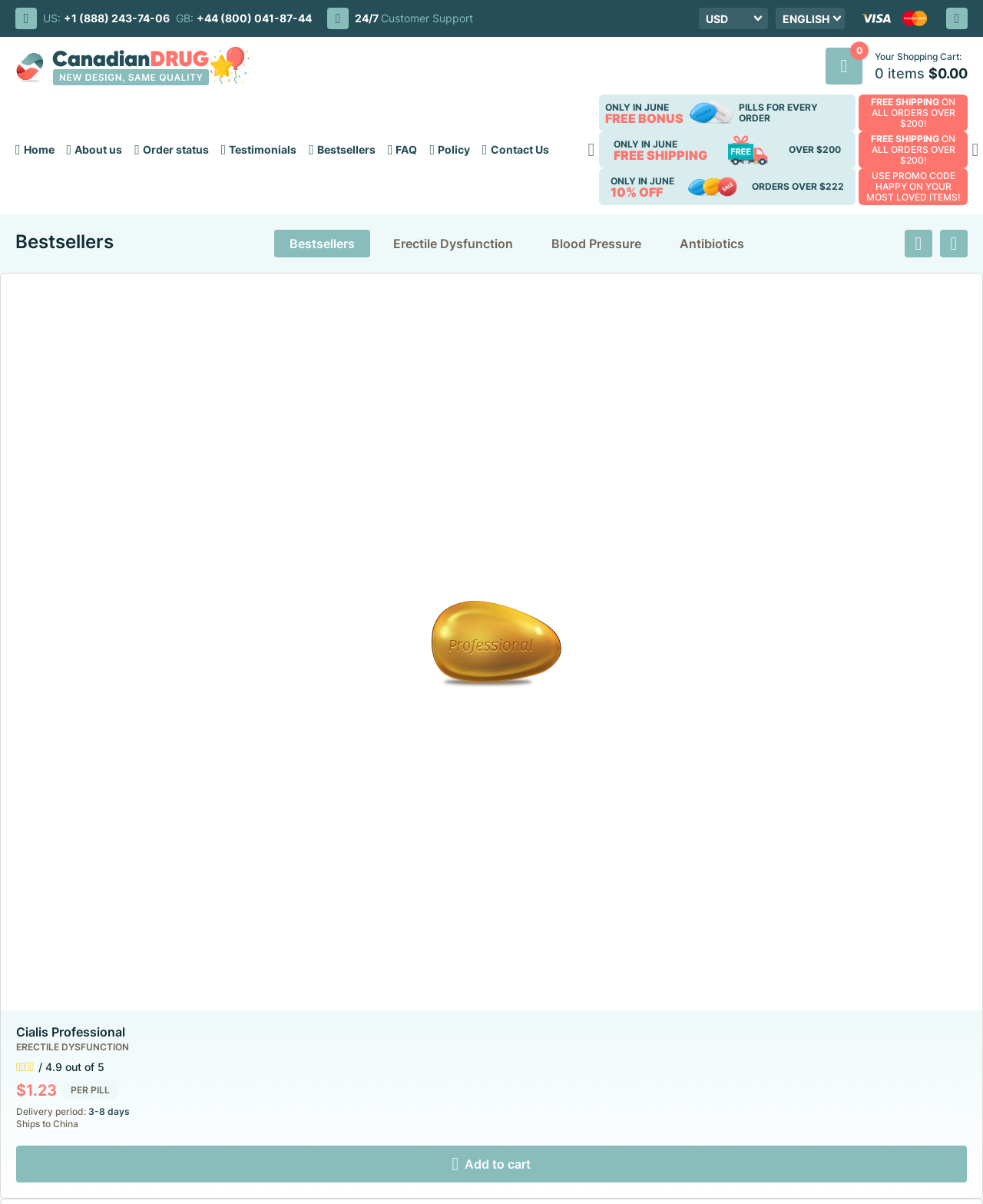What is the phone number for US customers?
Look at the image and provide a detailed response to the question.

I found the phone number for US customers by looking at the top section of the webpage, where it says 'US:' followed by the phone number '+1 (888) 243-74-06'.